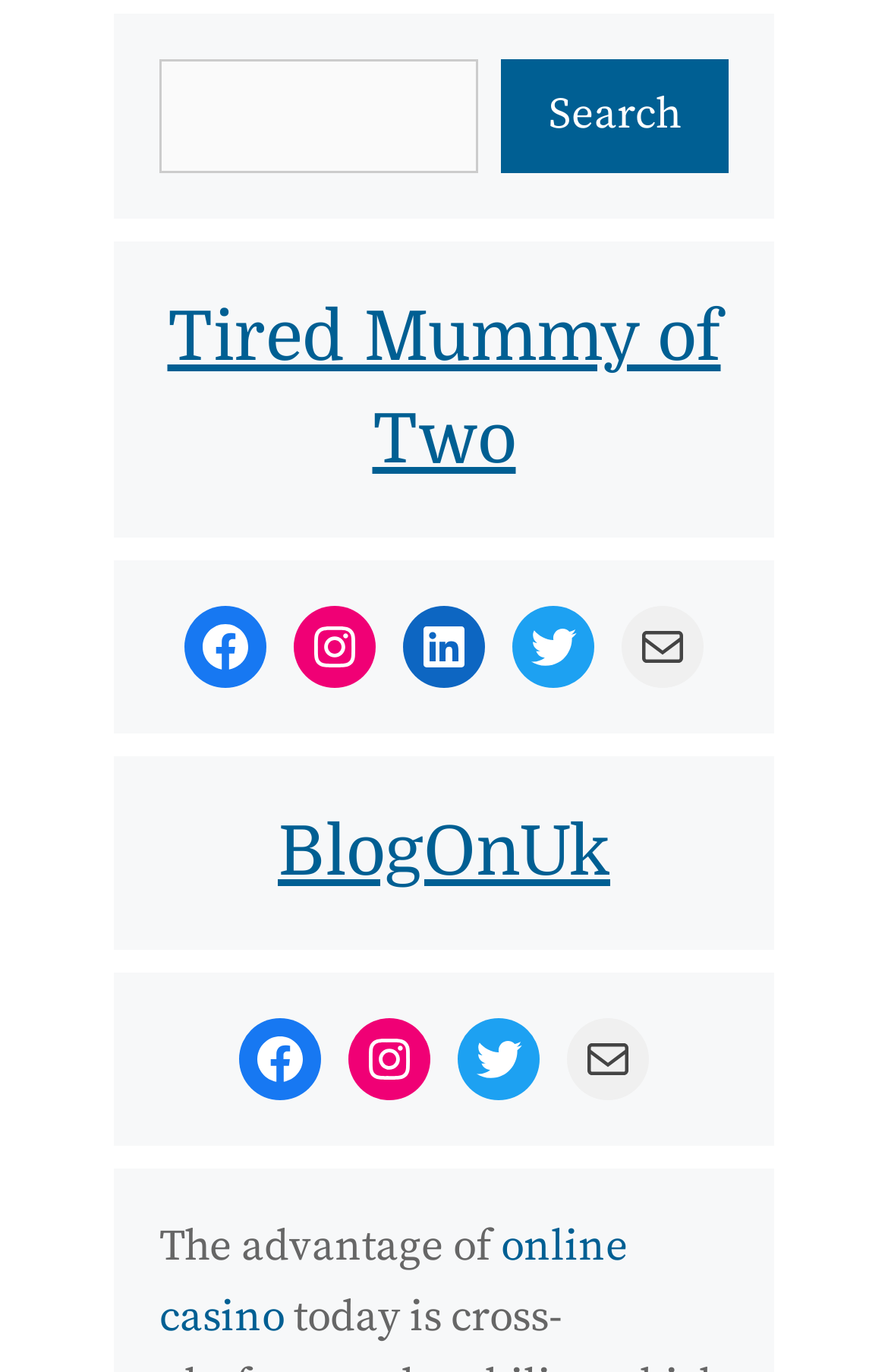How many search elements are present in the first complementary element?
Please provide a single word or phrase as your answer based on the screenshot.

3